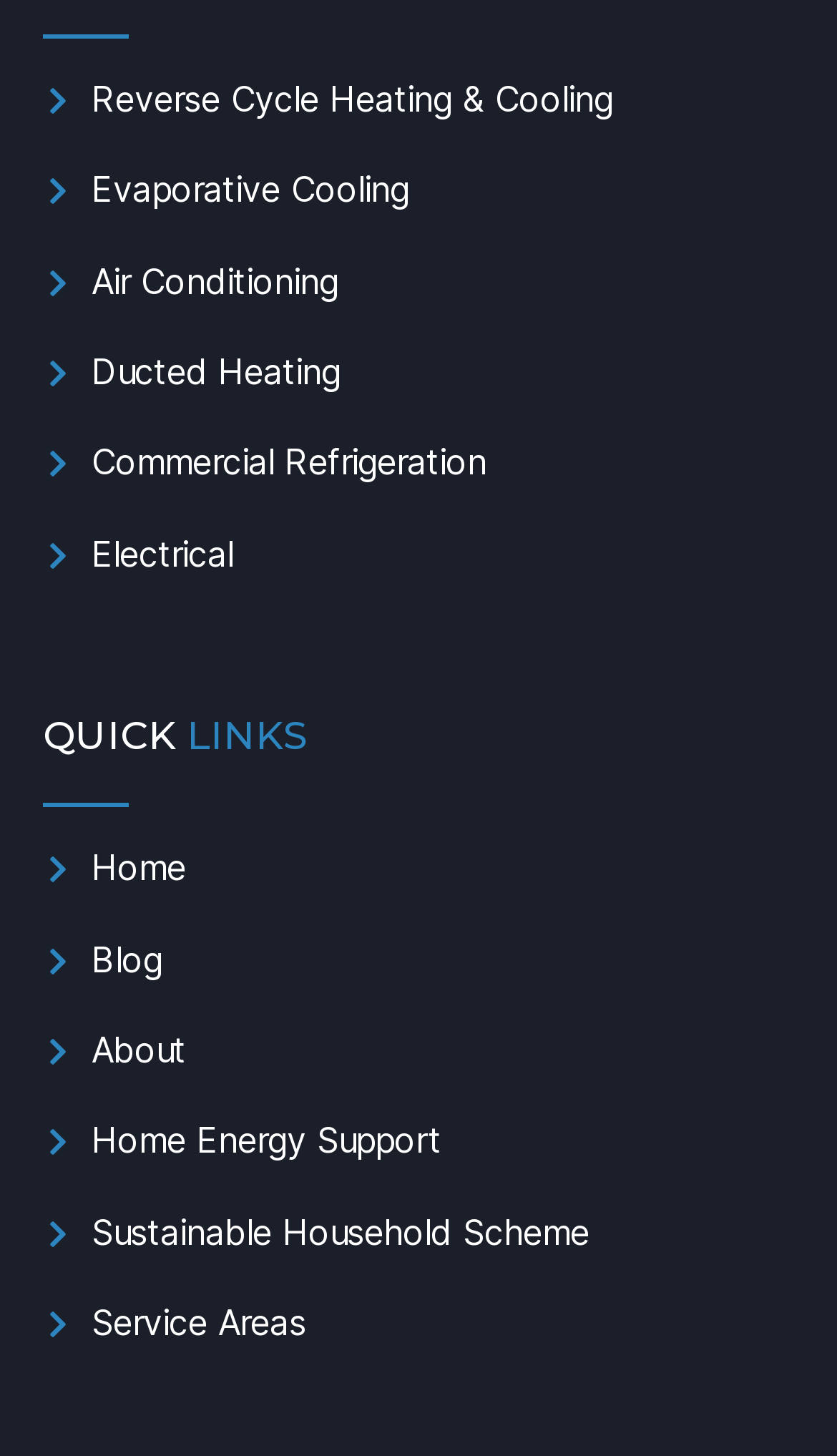Identify the bounding box coordinates for the UI element described by the following text: "Home Energy Support". Provide the coordinates as four float numbers between 0 and 1, in the format [left, top, right, bottom].

[0.051, 0.767, 0.704, 0.8]